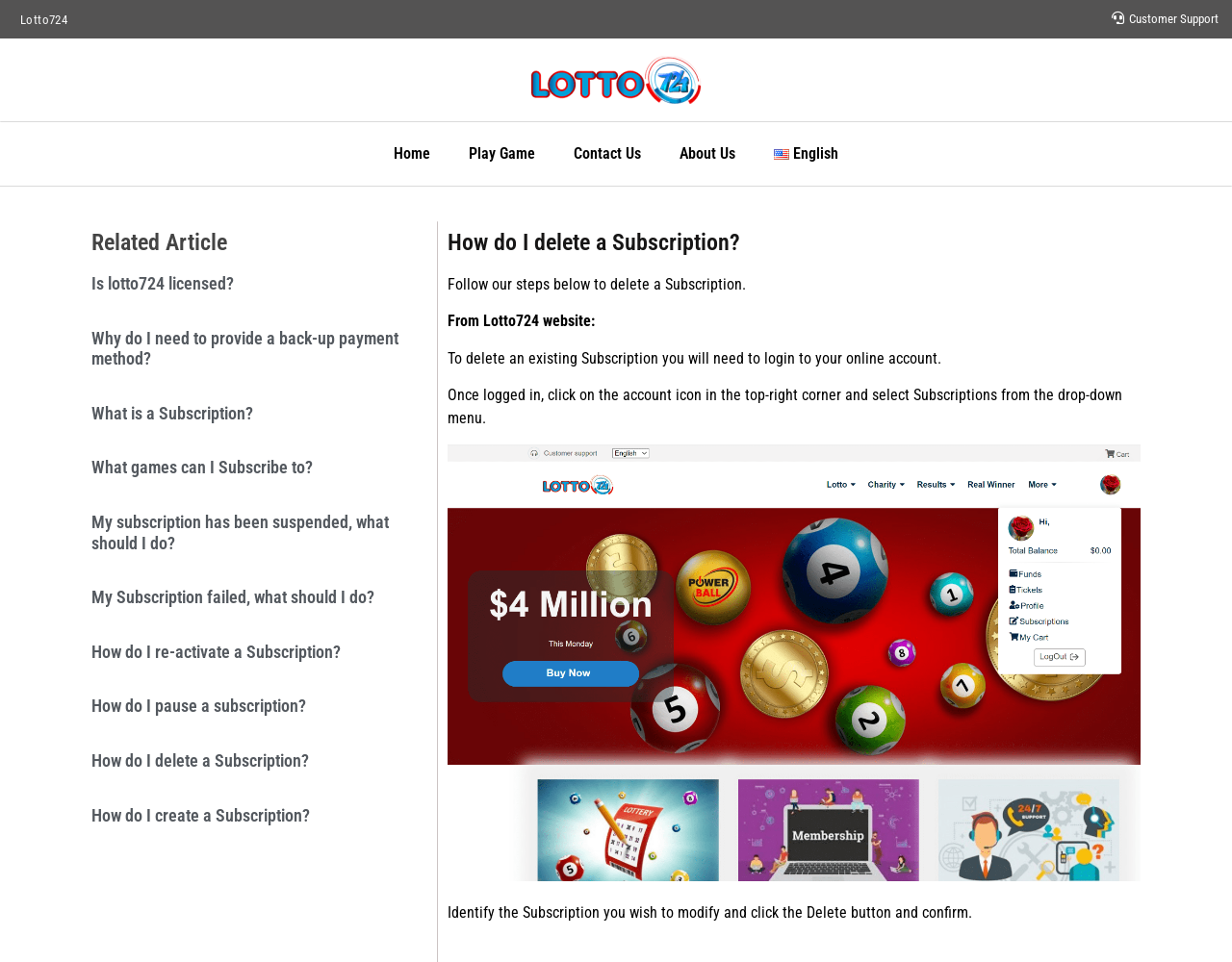For the given element description About Us, determine the bounding box coordinates of the UI element. The coordinates should follow the format (top-left x, top-left y, bottom-right x, bottom-right y) and be within the range of 0 to 1.

[0.536, 0.137, 0.612, 0.183]